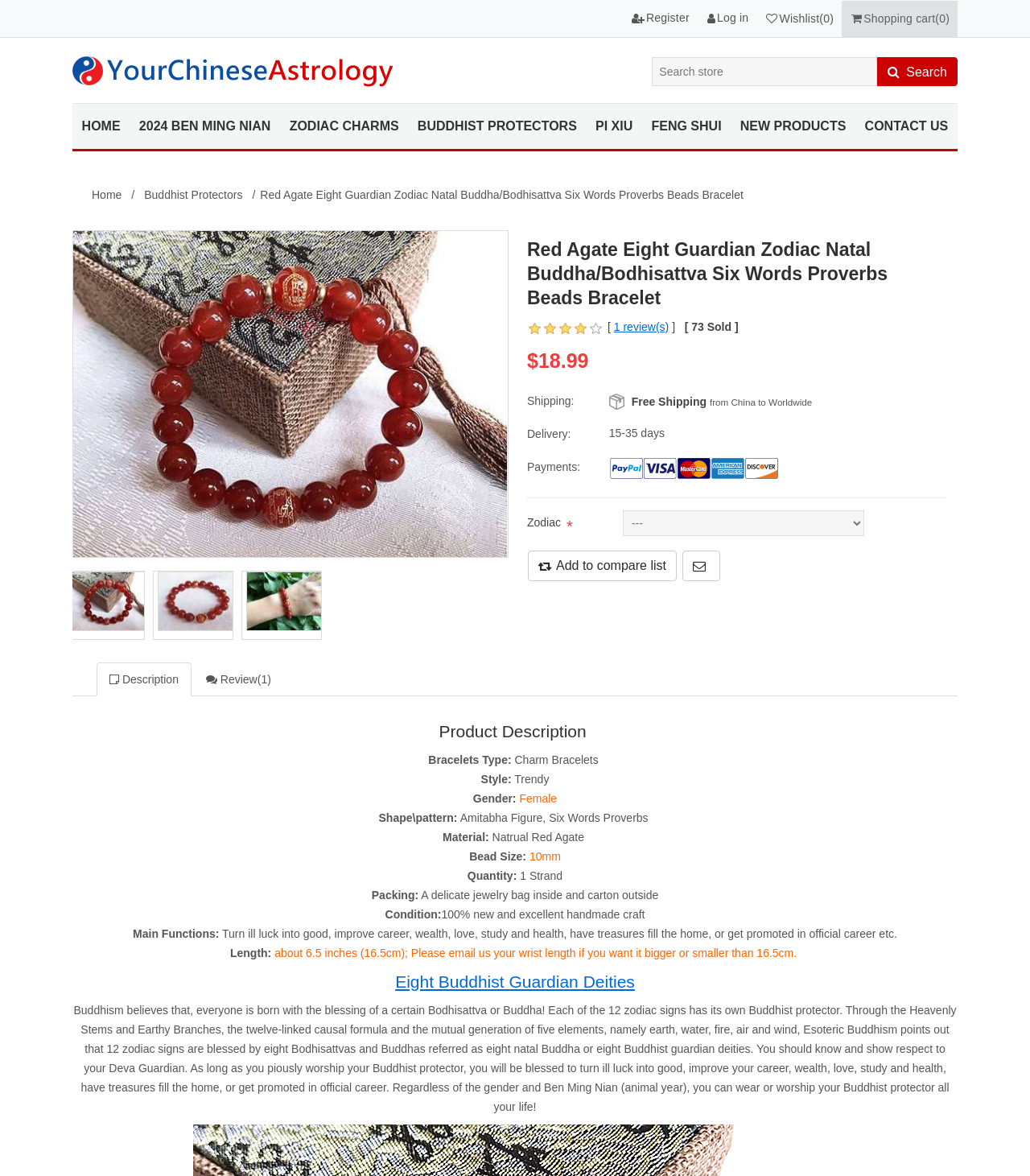Please examine the image and answer the question with a detailed explanation:
What is the price of the Red Agate Eight Guardian Zodiac Natal Buddha/Bodhisattva Six Words Proverbs Beads Bracelet?

The price of the Red Agate Eight Guardian Zodiac Natal Buddha/Bodhisattva Six Words Proverbs Beads Bracelet can be found in the product description section, where it is listed as '$18.99'.